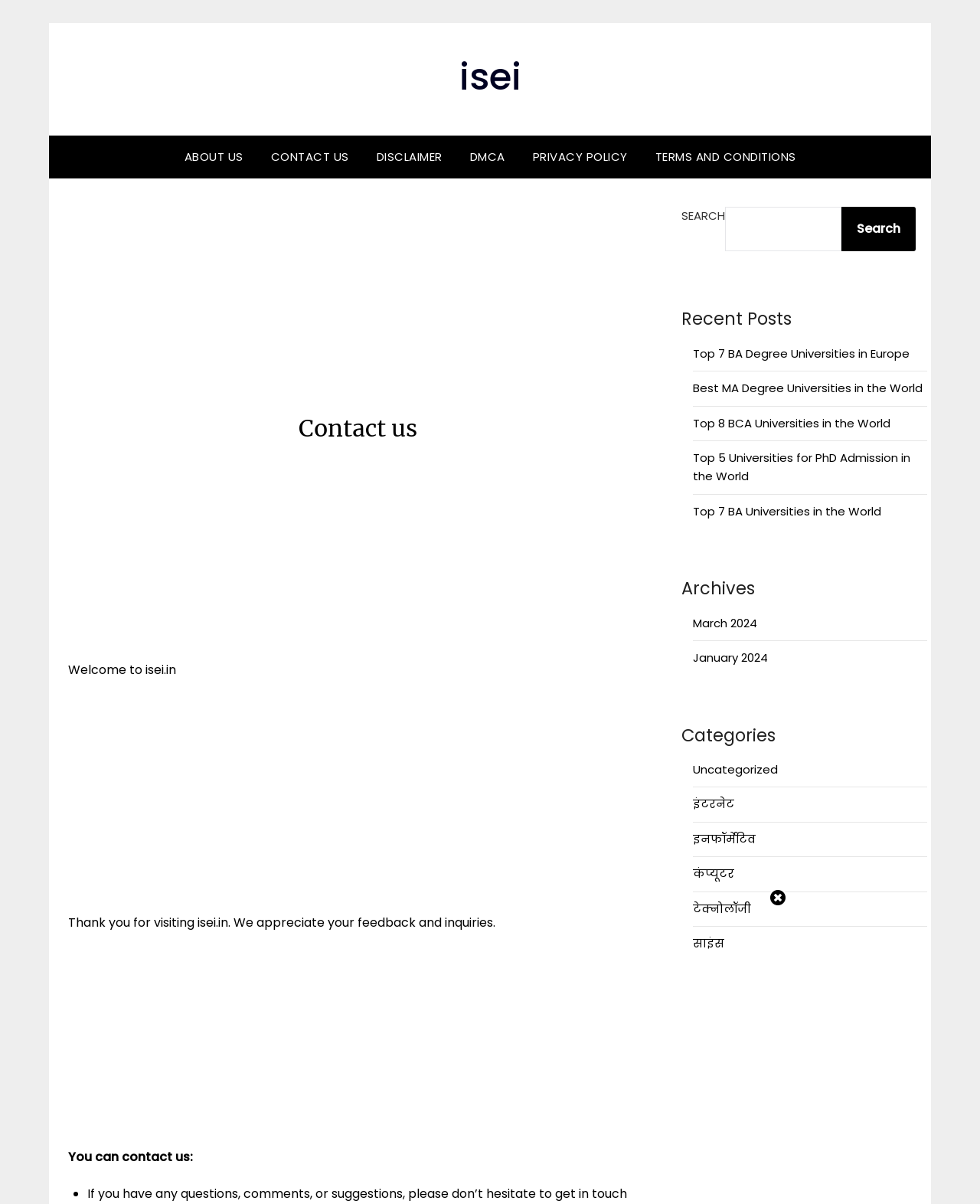Please pinpoint the bounding box coordinates for the region I should click to adhere to this instruction: "Read the Top 7 BA Degree Universities in Europe post".

[0.707, 0.287, 0.928, 0.3]